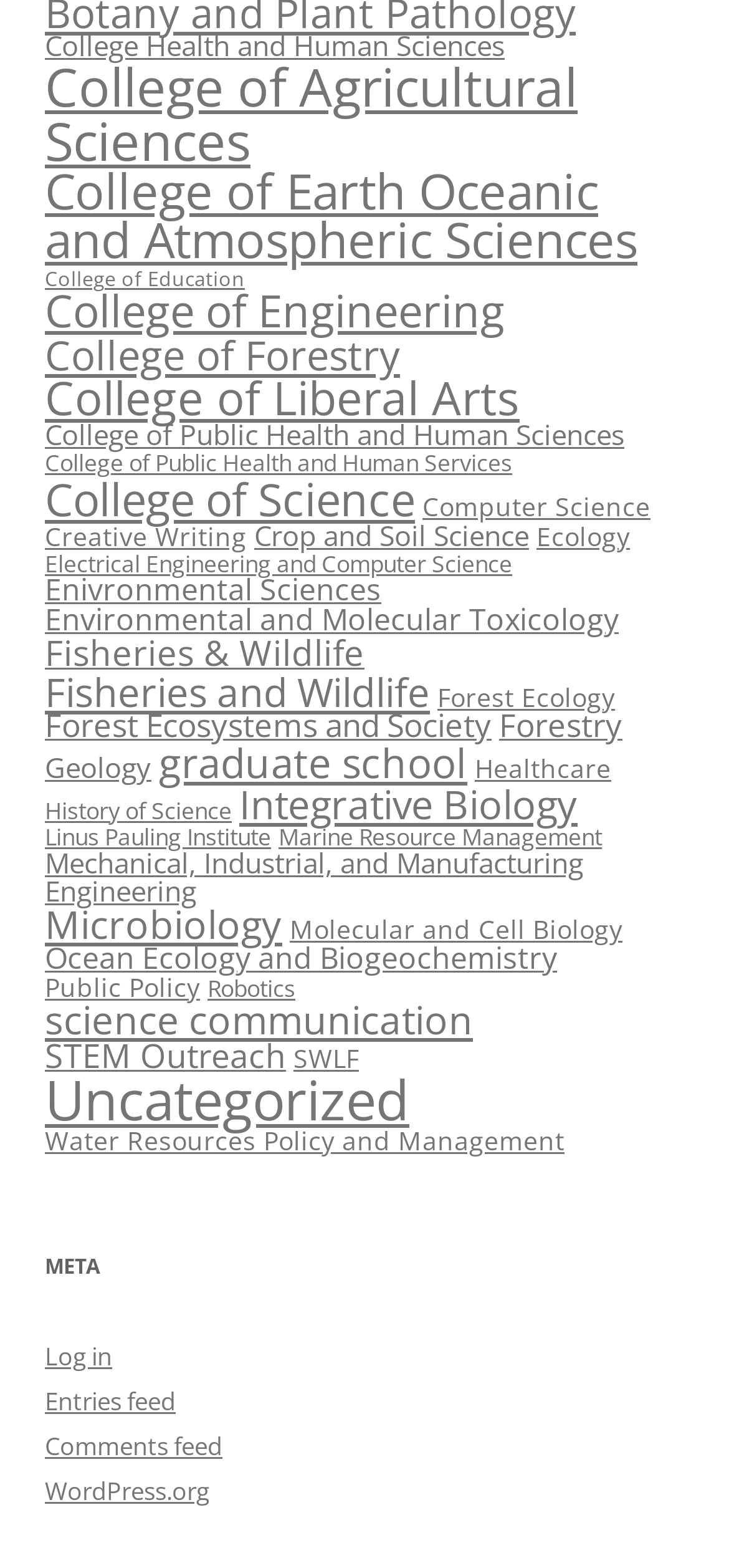How many items are in the Fisheries and Wildlife category? Examine the screenshot and reply using just one word or a brief phrase.

15 items